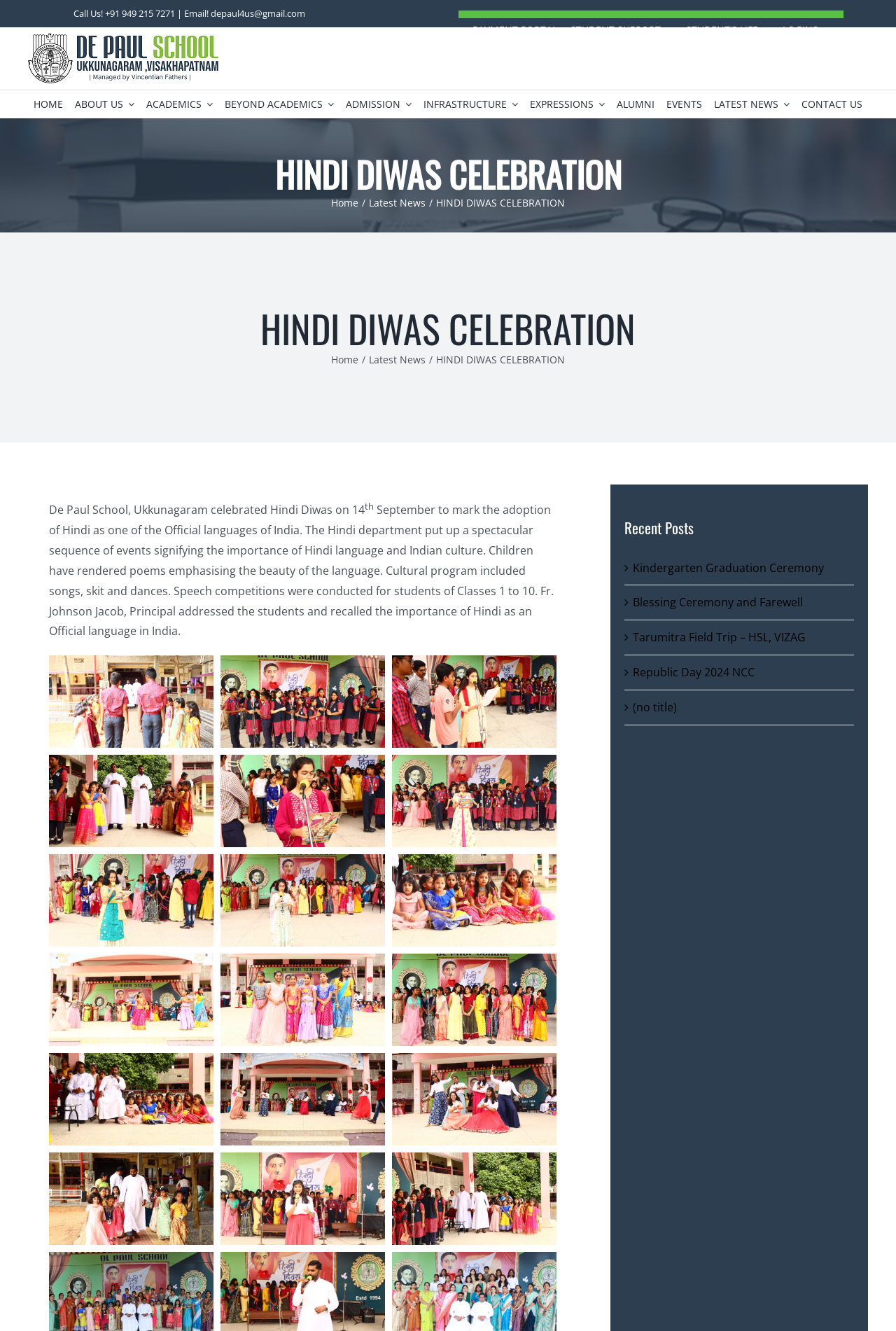What is the phone number to call the school?
Based on the screenshot, provide your answer in one word or phrase.

+91 949 215 7271